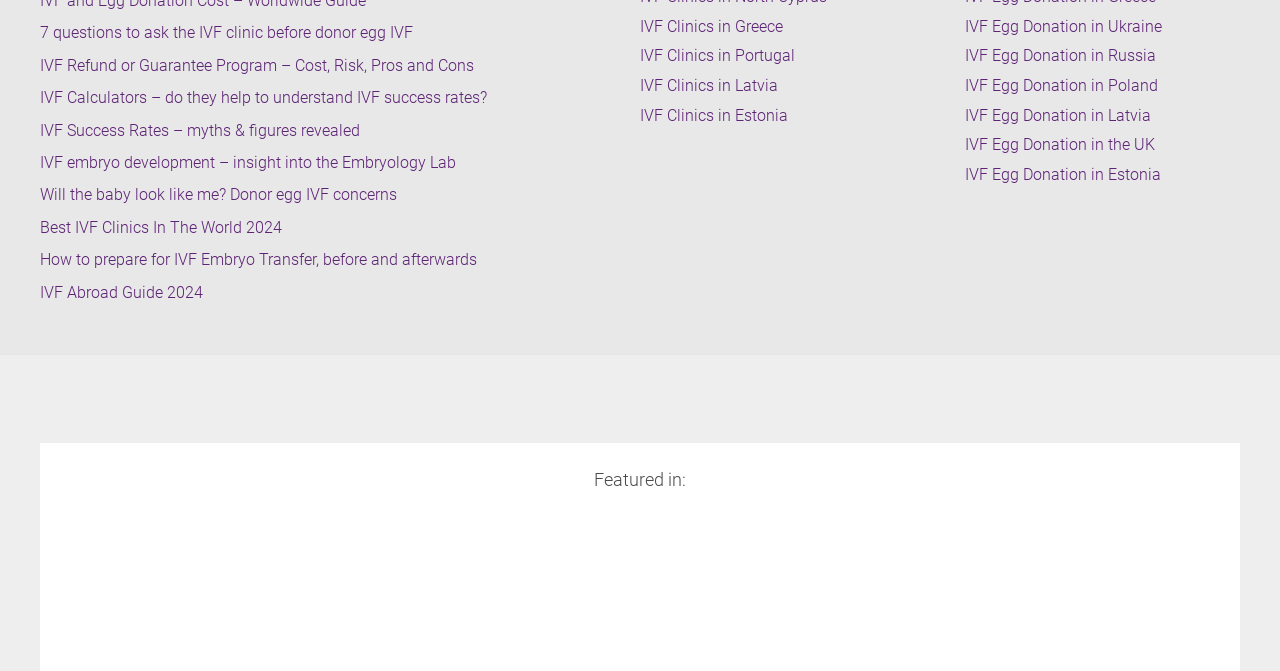How many IVF clinic locations are listed on this webpage?
Can you provide a detailed and comprehensive answer to the question?

I counted 4 links to specific IVF clinic locations: Greece, Portugal, Latvia, and Estonia, which suggests that these are the clinic locations mentioned on this webpage.